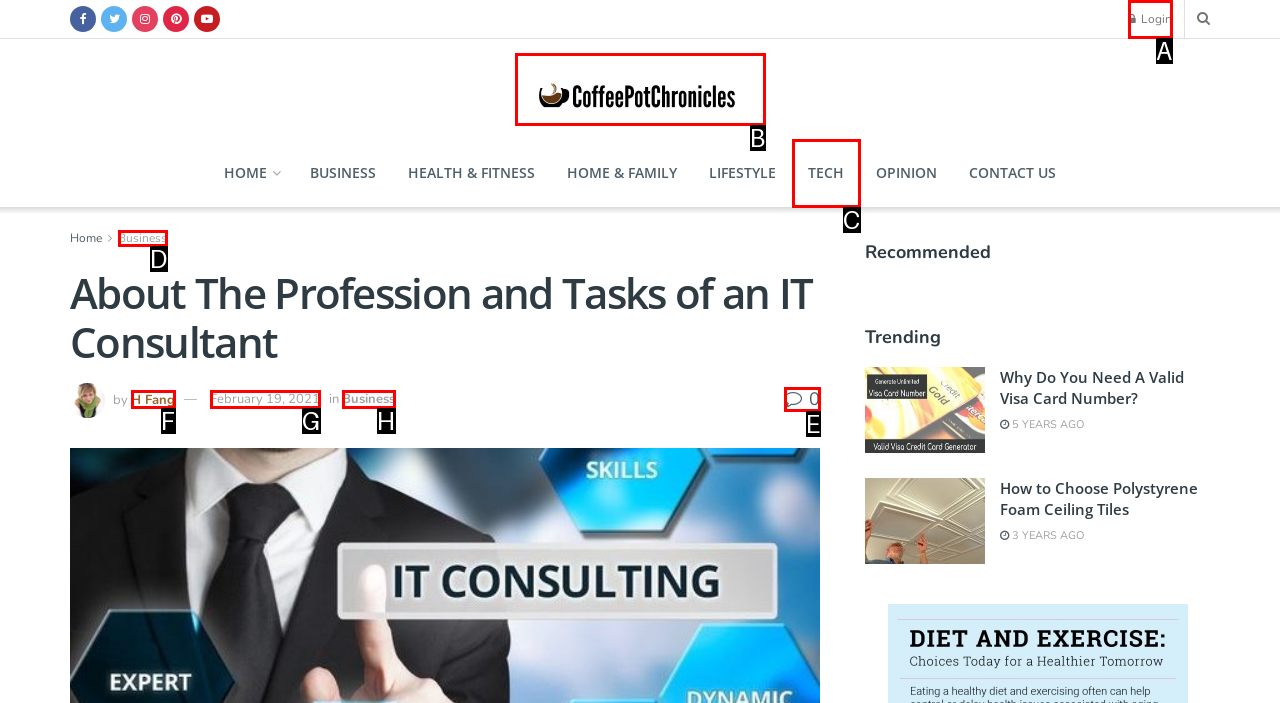Based on the description: H Fang, find the HTML element that matches it. Provide your answer as the letter of the chosen option.

F